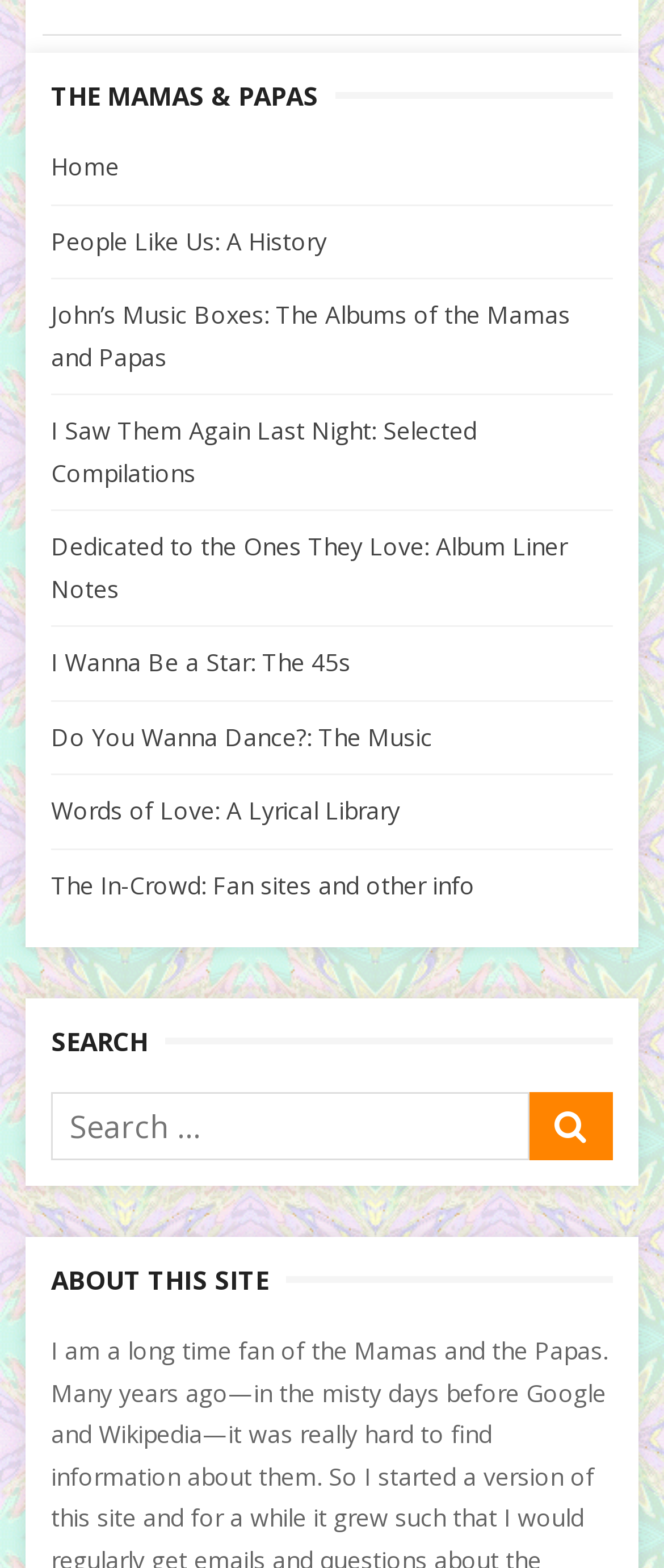Locate the bounding box coordinates of the element you need to click to accomplish the task described by this instruction: "Visit 'John’s Music Boxes: The Albums of the Mamas and Papas'".

[0.077, 0.19, 0.859, 0.237]